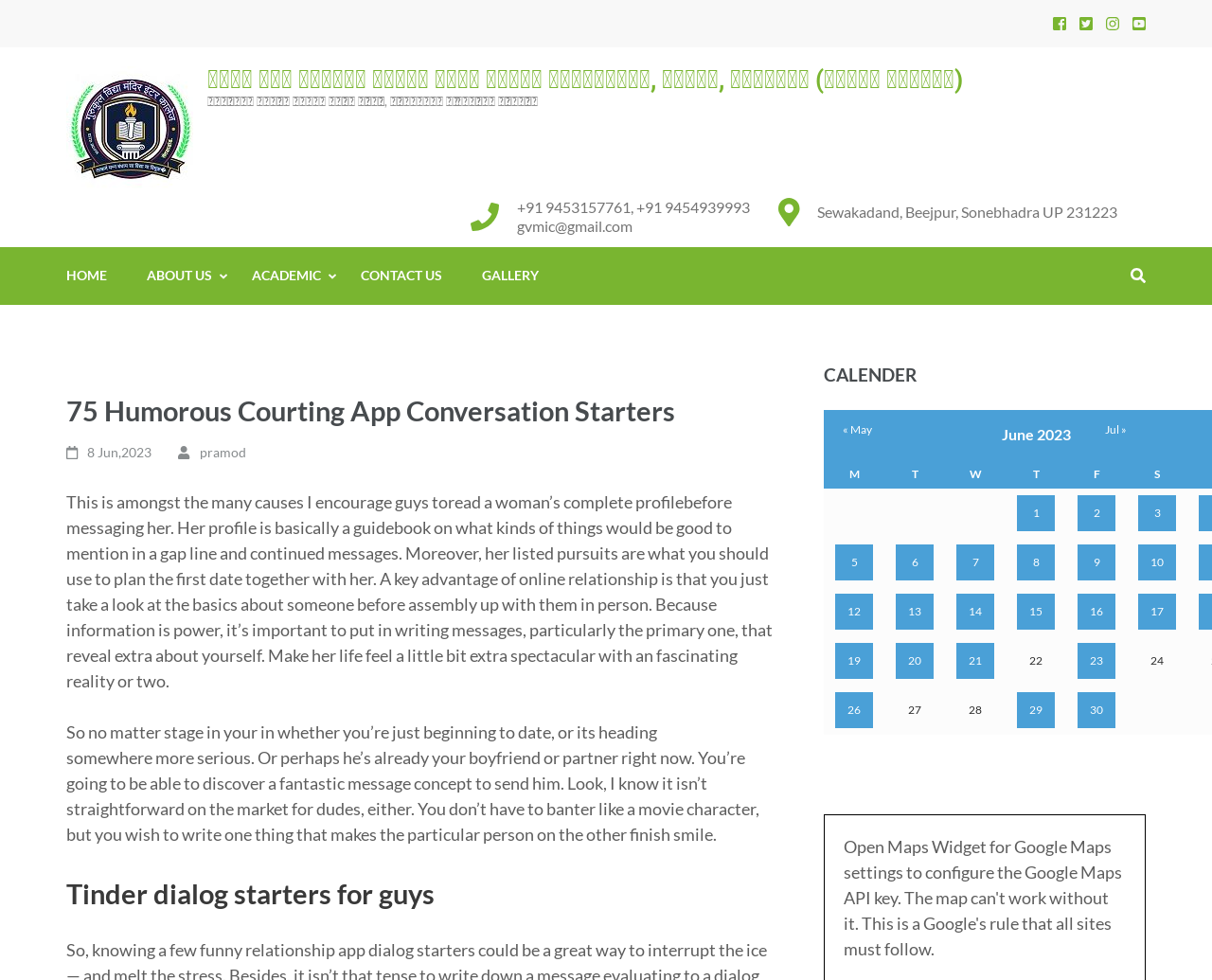Identify the bounding box coordinates for the element you need to click to achieve the following task: "search for something". Provide the bounding box coordinates as four float numbers between 0 and 1, in the form [left, top, right, bottom].

None